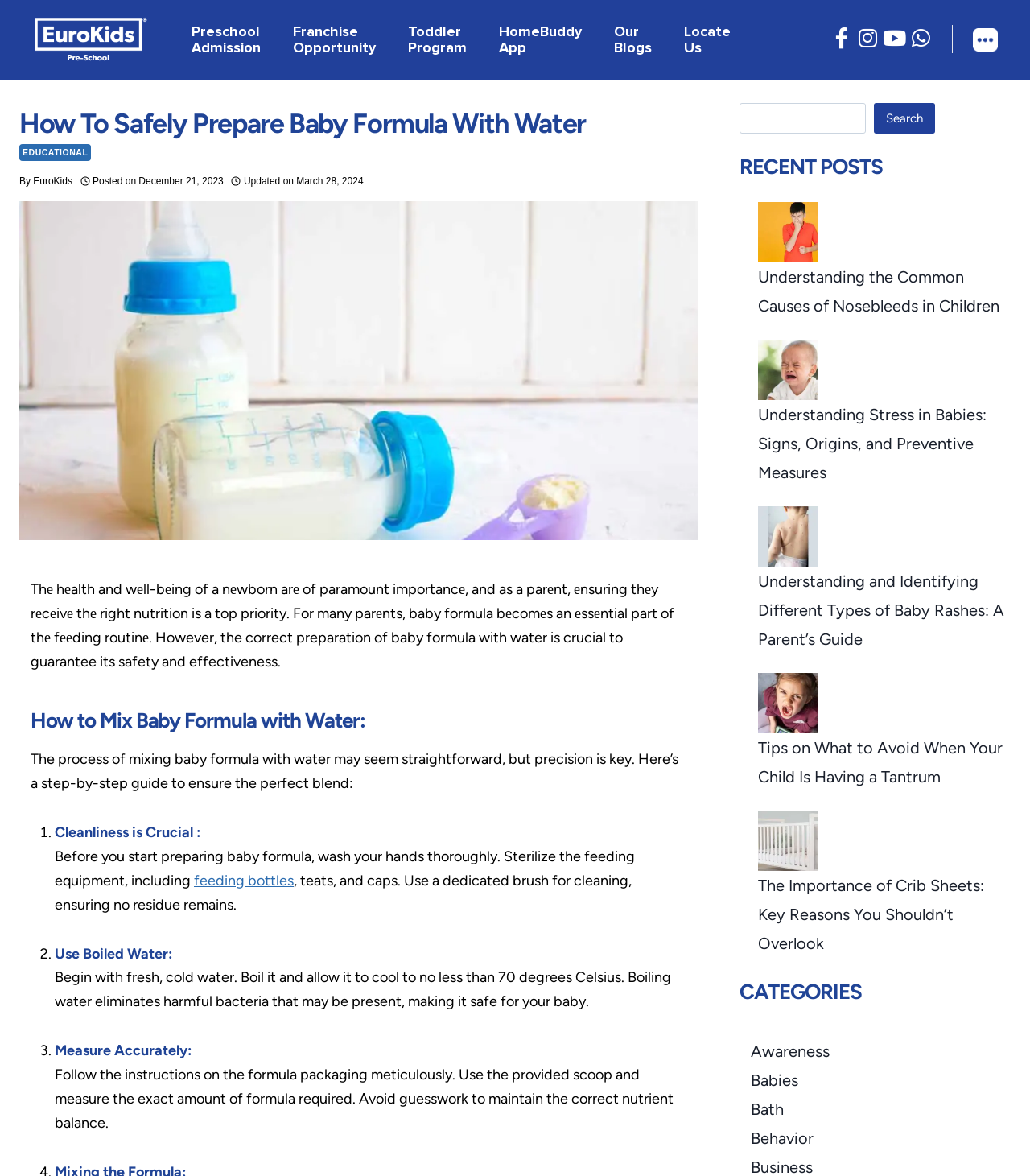Provide an in-depth caption for the contents of the webpage.

This webpage is a guide for parents on safely preparing baby formula with water. At the top, there is a navigation bar with links to various sections, including "Preschool Admission", "Franchise Opportunity", and "Our Blogs". Below the navigation bar, there is a header section with a title "How To Safely Prepare Baby Formula With Water" and a subtitle "By EuroKids". 

To the right of the header section, there is an image of a baby formula bottle. Below the header section, there is a paragraph of text that introduces the importance of proper nutrition for newborns and the role of baby formula in their feeding routine.

The main content of the webpage is divided into sections, each with a heading and a list of steps to follow. The first section is "How to Mix Baby Formula with Water", which provides a step-by-step guide on preparing baby formula safely. The section is divided into three sub-steps, each with a list marker and a brief description. The sub-steps include "Cleanliness is Crucial", "Use Boiled Water", and "Measure Accurately".

To the right of the main content, there is a search bar and a section titled "RECENT POSTS", which displays five recent articles with images and links to each article. The articles cover various topics related to childcare, such as nosebleeds in children, stress in babies, and baby rashes.

Below the main content, there is a section titled "CATEGORIES", which lists various categories of articles, including "Awareness", "Babies", "Bath", and "Behavior". Finally, at the bottom of the webpage, there is a button to scroll to the top of the page.